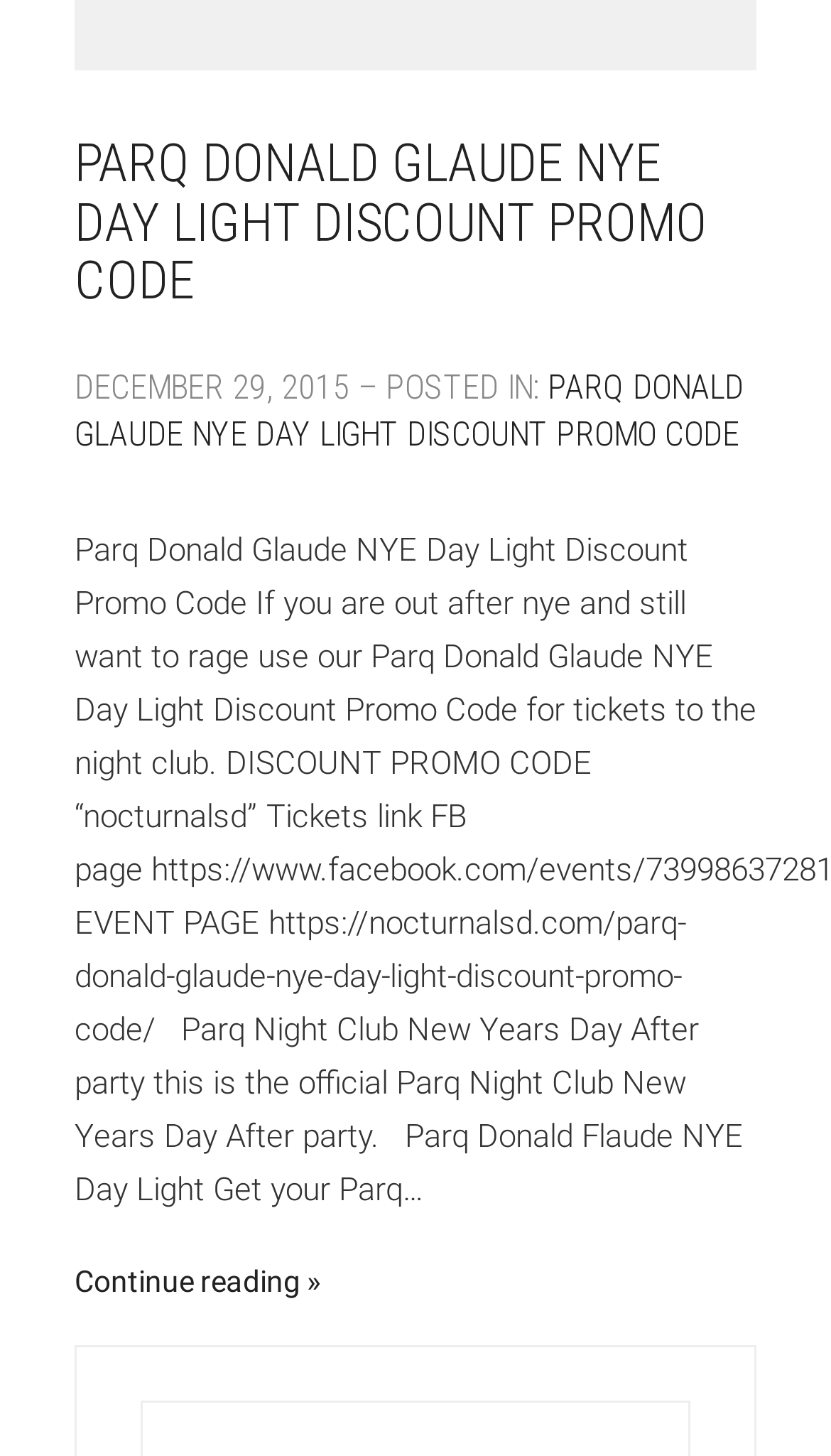Find and provide the bounding box coordinates for the UI element described here: "Continue reading". The coordinates should be given as four float numbers between 0 and 1: [left, top, right, bottom].

[0.09, 0.865, 0.91, 0.894]